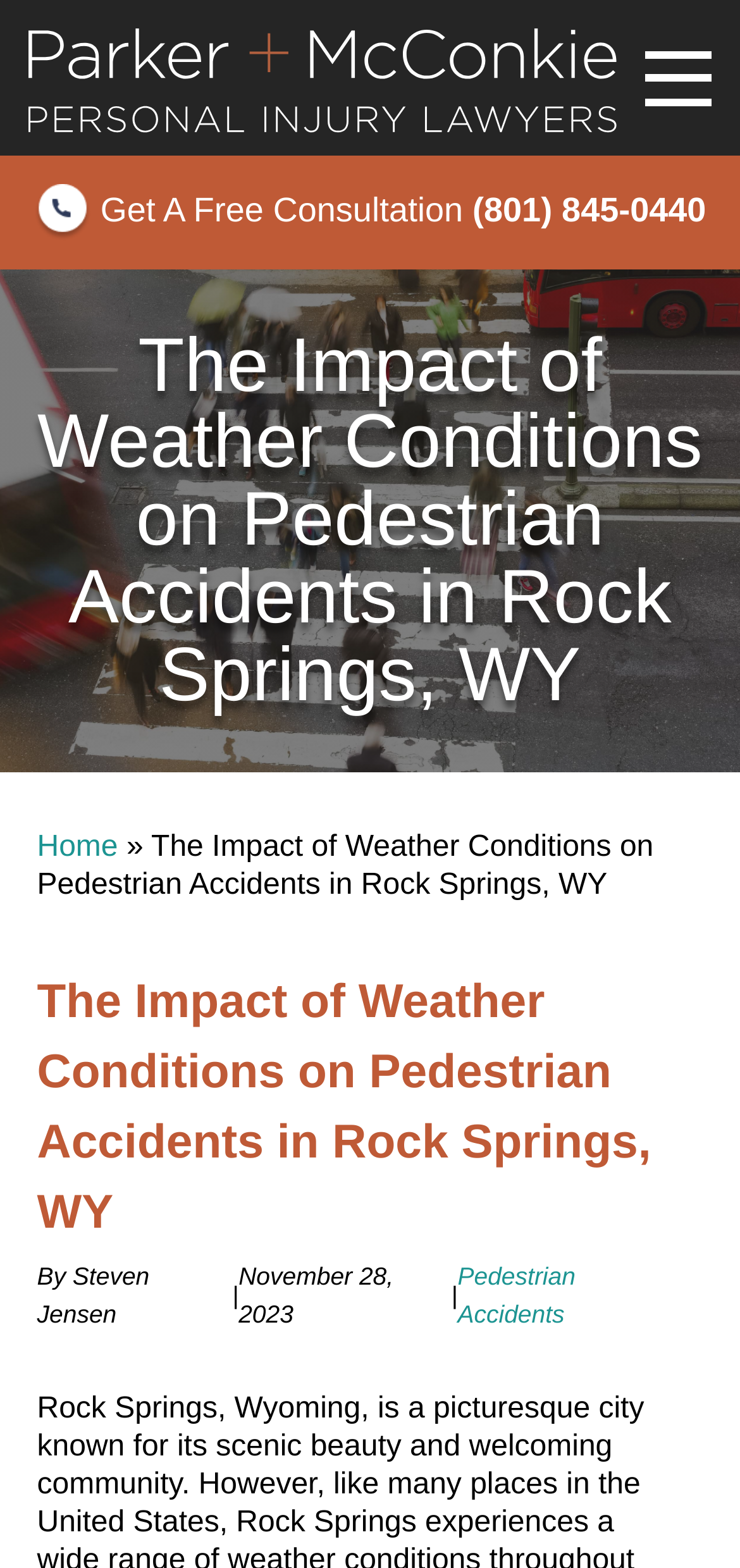Describe in detail what you see on the webpage.

The webpage is about the impact of weather conditions on pedestrian accidents in Rock Springs, WY. At the top, there is a link to the website's homepage, accompanied by a small arrow icon. Below this, there is a prominent heading that displays the title of the blog post. 

On the top-right corner, there is a call-to-action link to get a free consultation, along with a phone number and a small image. 

The main content of the webpage is divided into sections, with a large heading that repeats the title of the blog post. Below this, there is information about the author, Steven Jensen, and the date of publication, November 28, 2023. 

There is also a link to related content about pedestrian accidents at the bottom of the page. Overall, the webpage has a simple and organized layout, making it easy to navigate and find relevant information.